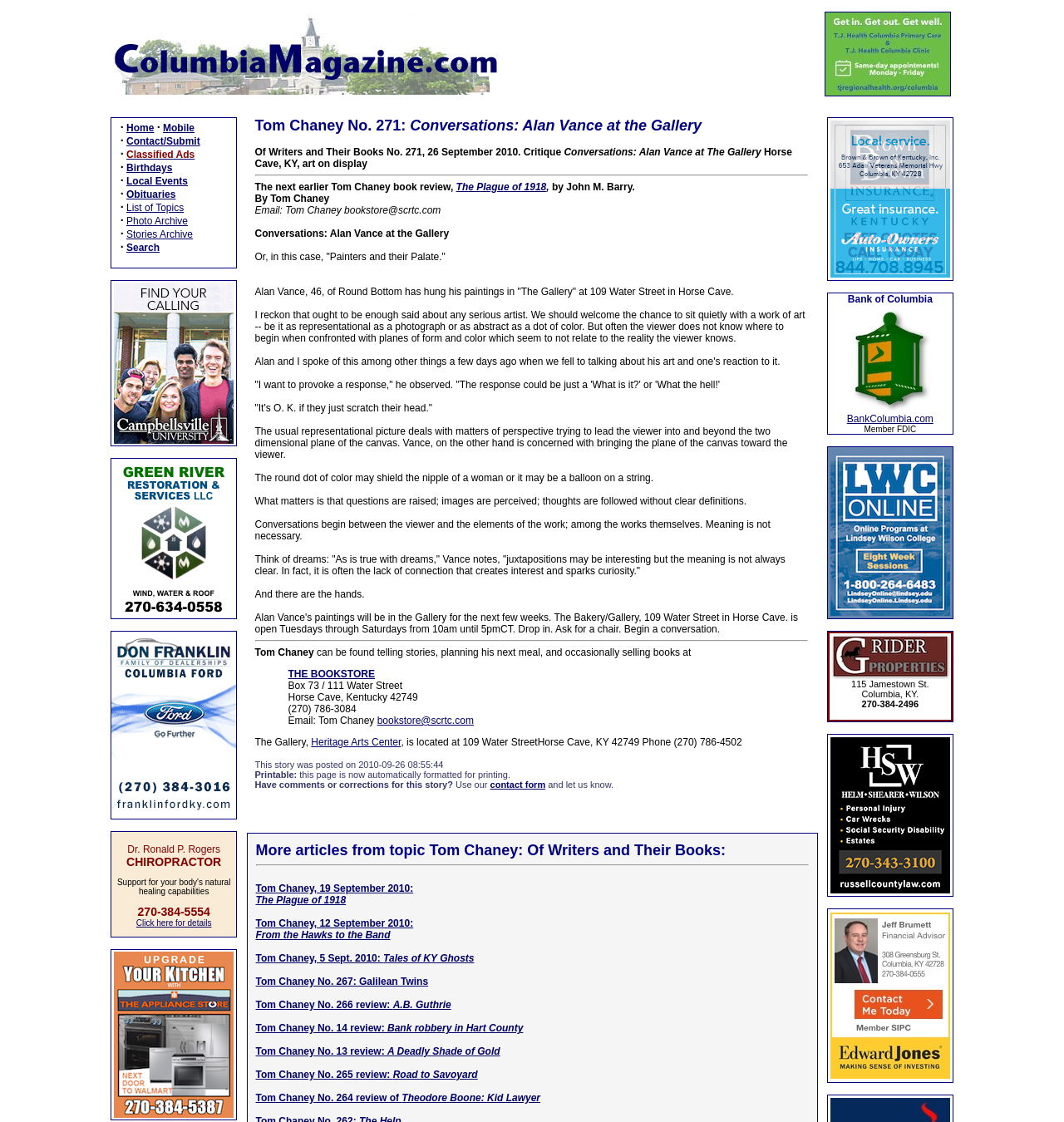Determine the bounding box coordinates of the clickable element to complete this instruction: "View the details of Dr. Ronald P. Rogers". Provide the coordinates in the format of four float numbers between 0 and 1, [left, top, right, bottom].

[0.128, 0.819, 0.199, 0.827]